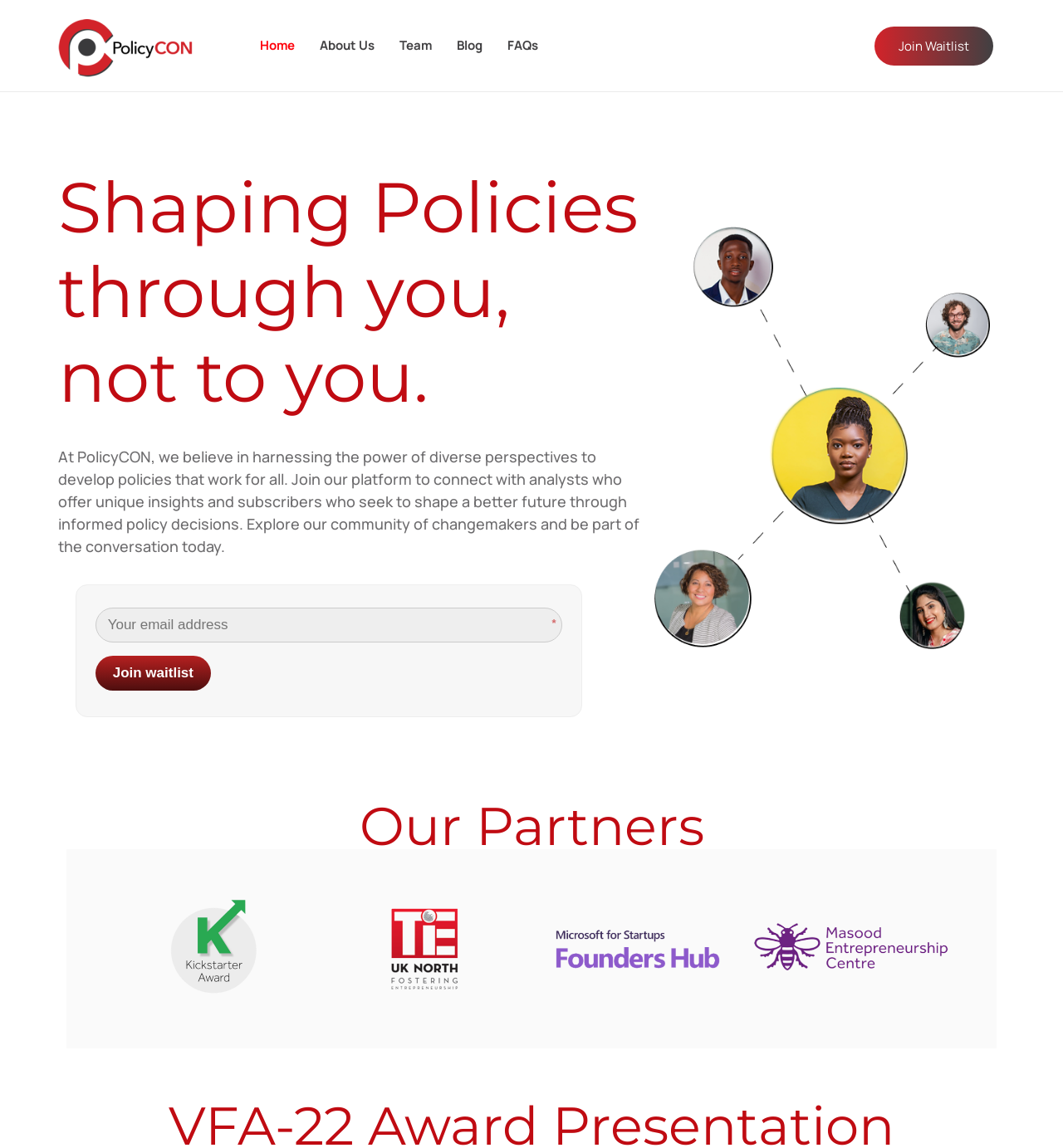Please determine the bounding box coordinates of the element to click on in order to accomplish the following task: "Go to the Home page". Ensure the coordinates are four float numbers ranging from 0 to 1, i.e., [left, top, right, bottom].

[0.233, 0.023, 0.289, 0.056]